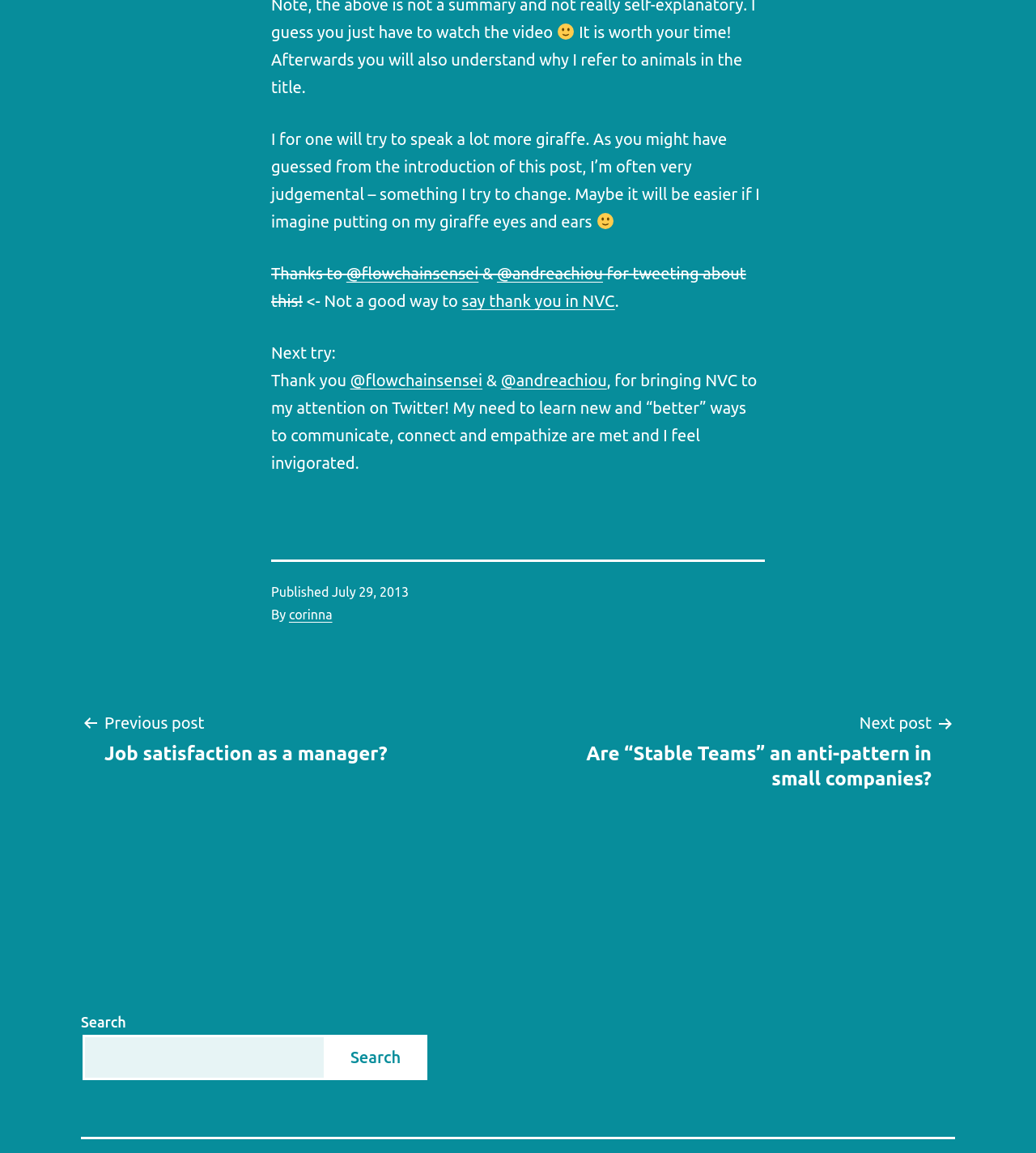How many links are there in the post navigation section?
From the image, respond using a single word or phrase.

2